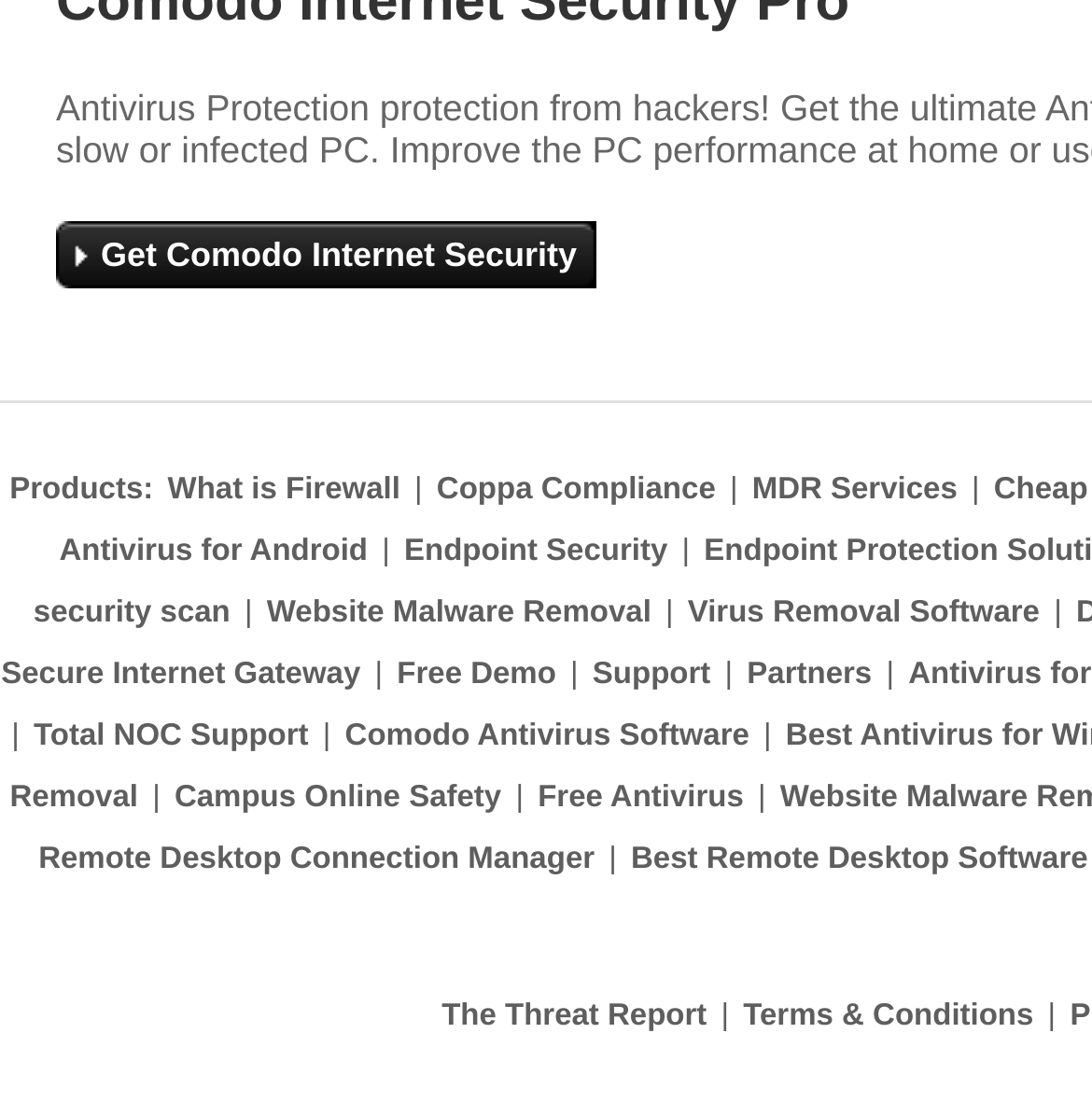Please identify the bounding box coordinates of the area I need to click to accomplish the following instruction: "Request a Free Demo".

[0.358, 0.597, 0.514, 0.627]